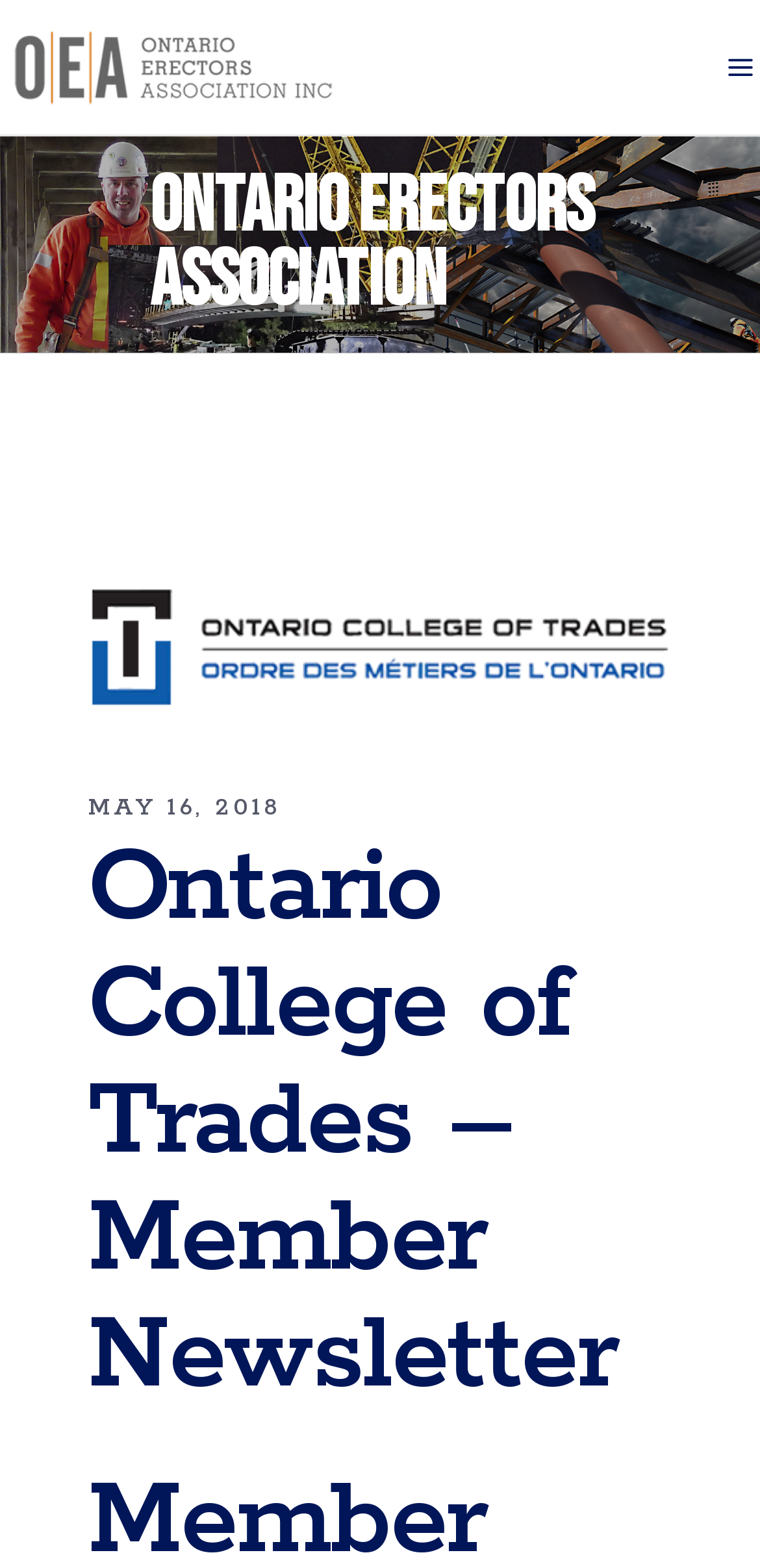What is the date mentioned on the page?
Answer the question with a single word or phrase by looking at the picture.

MAY 16, 2018